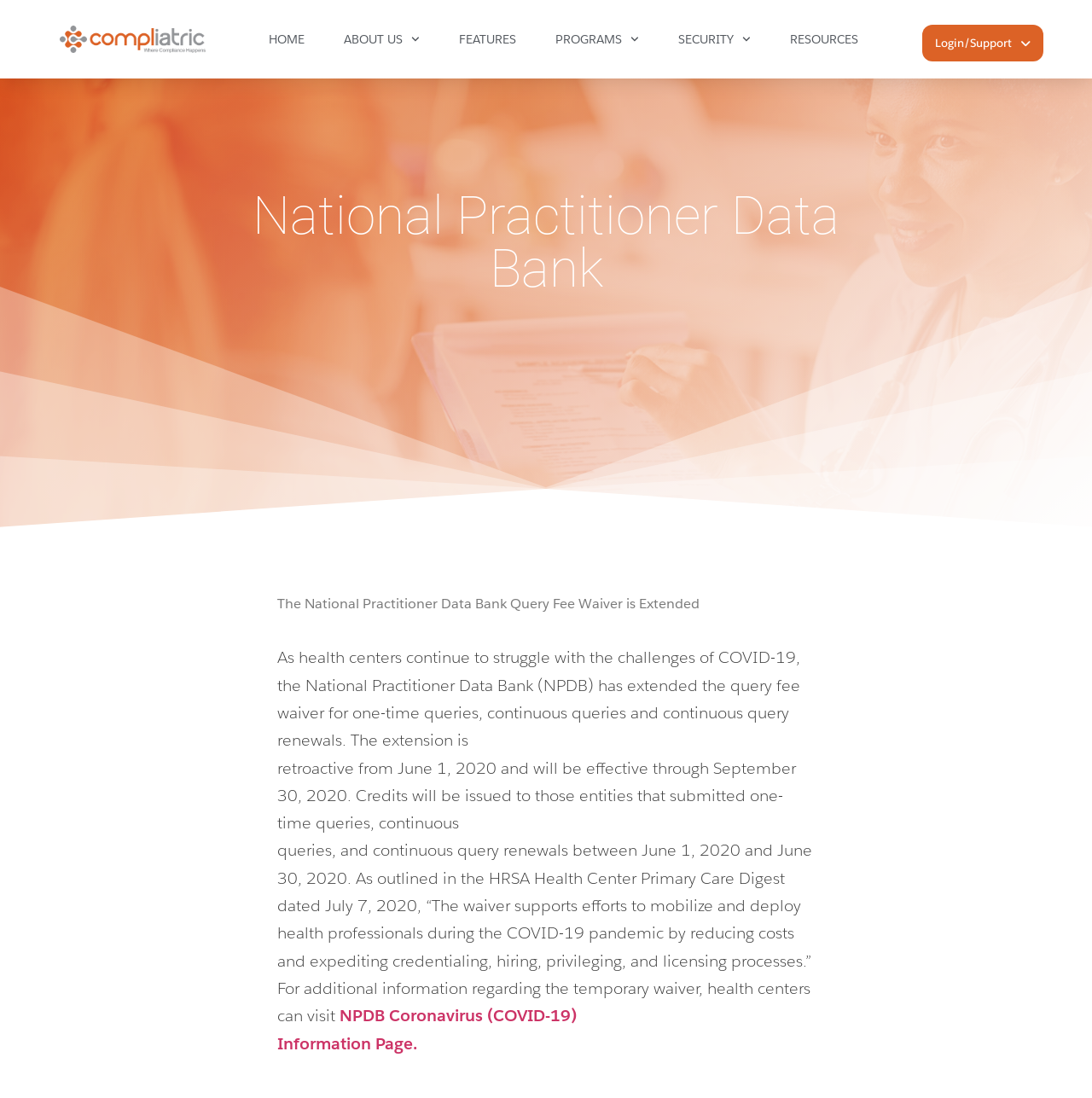Please identify the bounding box coordinates of the element that needs to be clicked to perform the following instruction: "Click on the '03301-53 06 63' link".

None